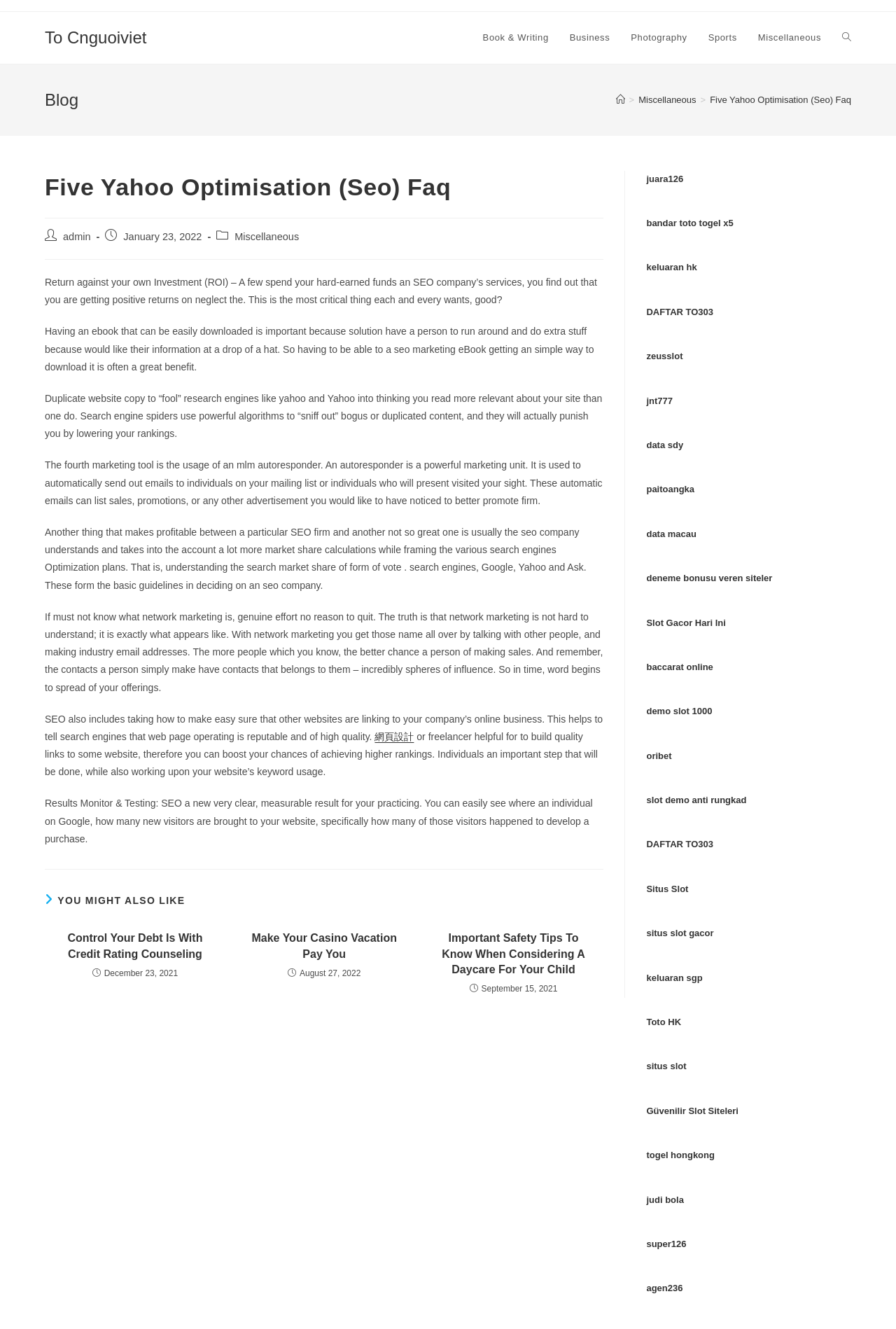Determine the bounding box coordinates of the UI element described below. Use the format (top-left x, top-left y, bottom-right x, bottom-right y) with floating point numbers between 0 and 1: Five Yahoo Optimisation (Seo) Faq

[0.792, 0.071, 0.95, 0.079]